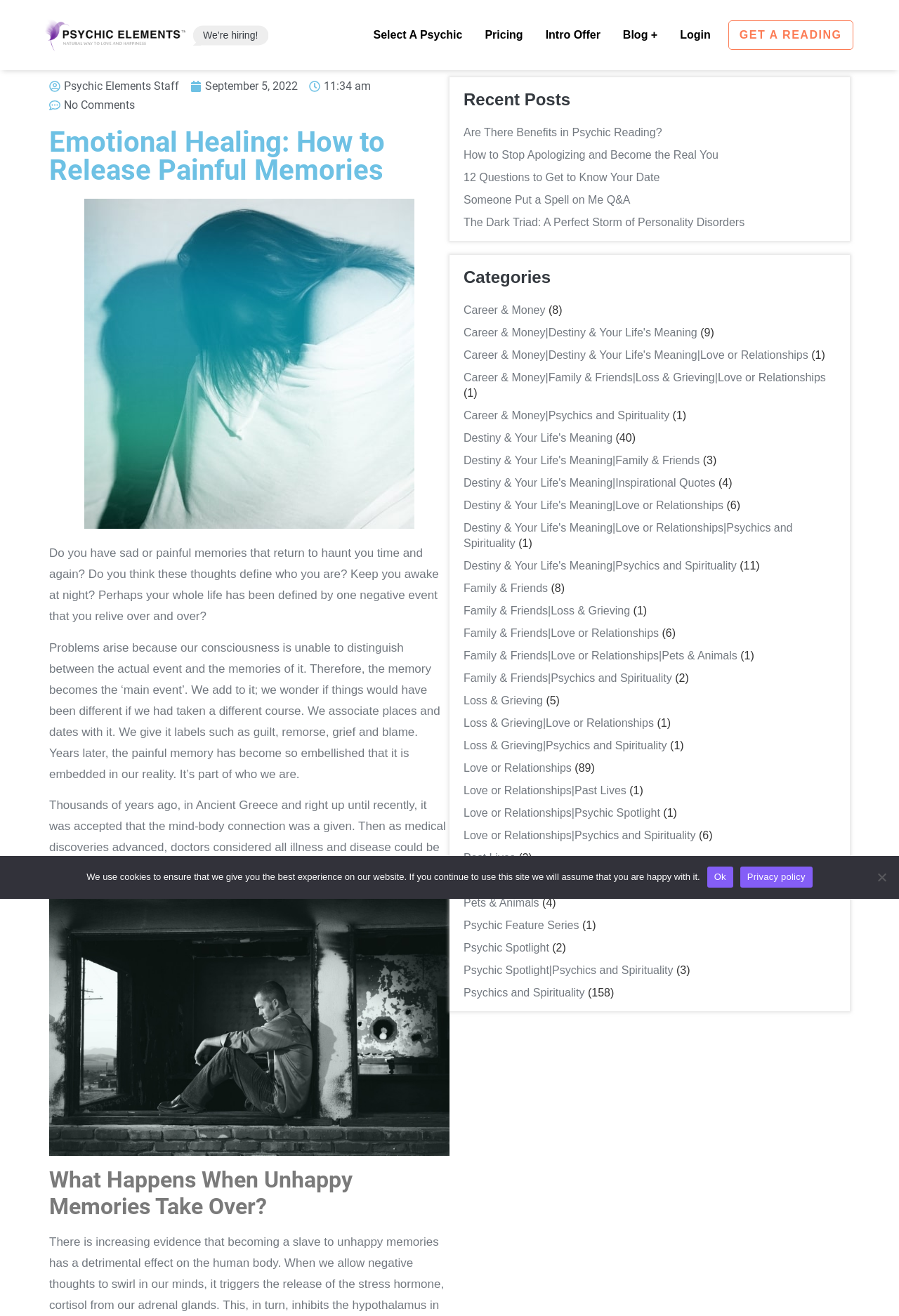Locate the bounding box coordinates of the clickable region to complete the following instruction: "View pricing."

[0.532, 0.018, 0.59, 0.035]